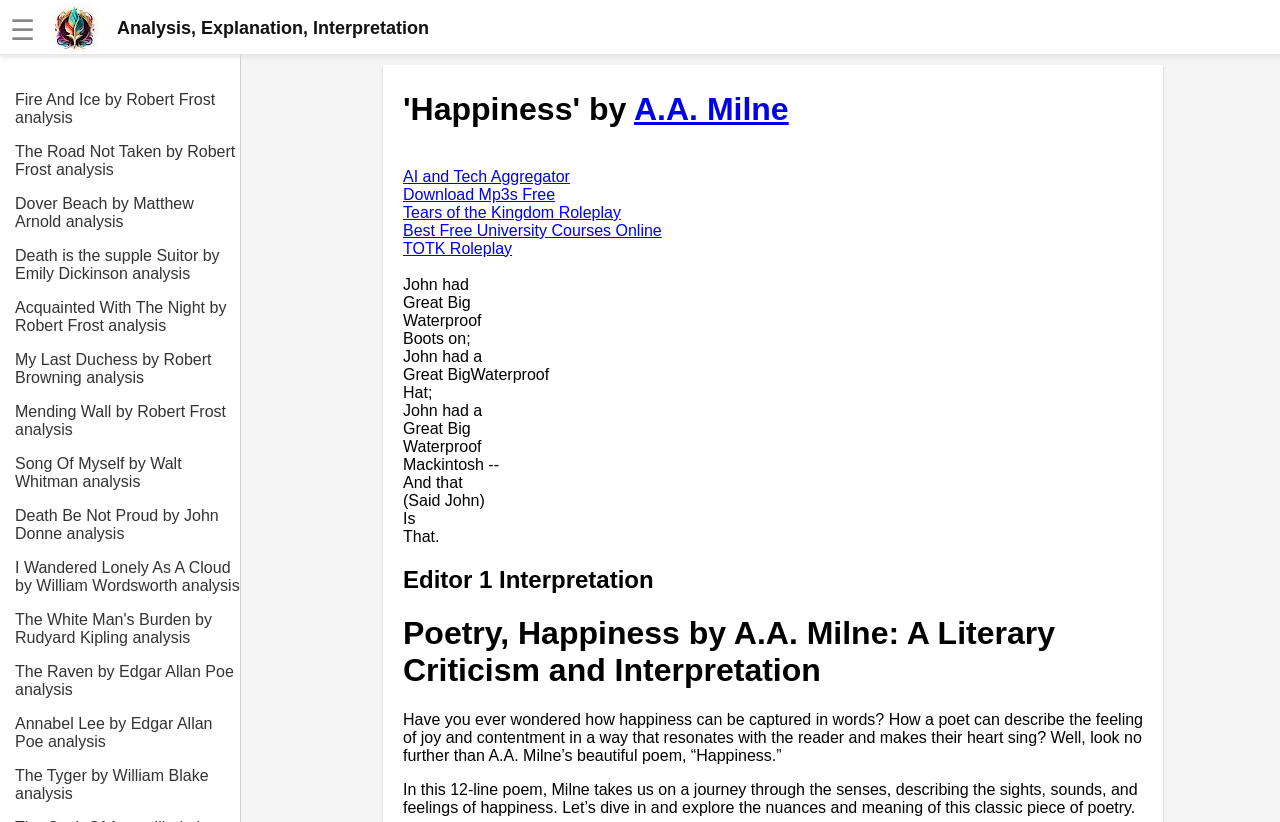Please look at the image and answer the question with a detailed explanation: How many links are there in the webpage?

There are 23 links in the webpage, including links to analysis of poems by different authors, links to other websites, and links to other sections of the webpage.